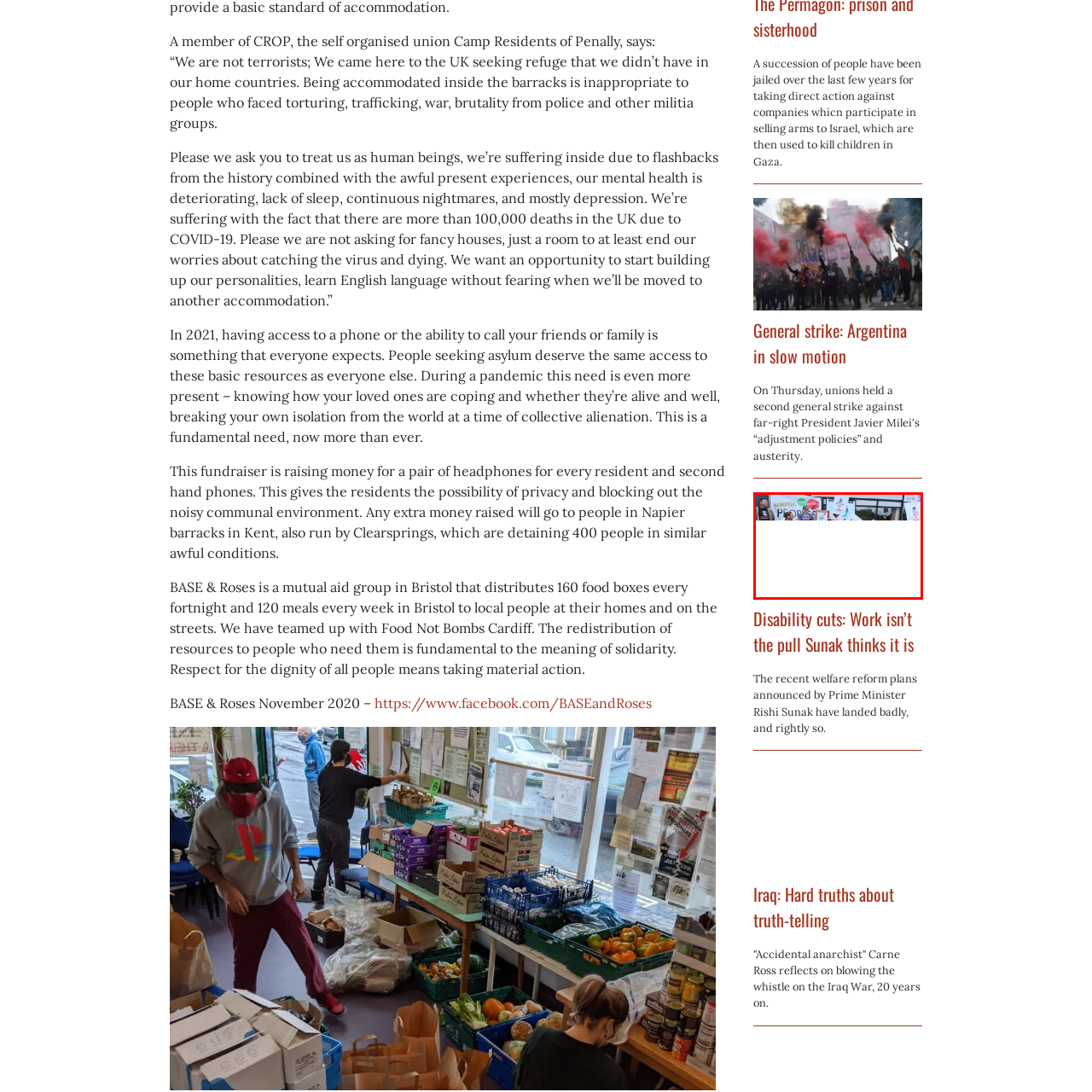Direct your attention to the image within the red boundary, Who announced the welfare reform plans?
 Respond with a single word or phrase.

Prime Minister Rishi Sunak